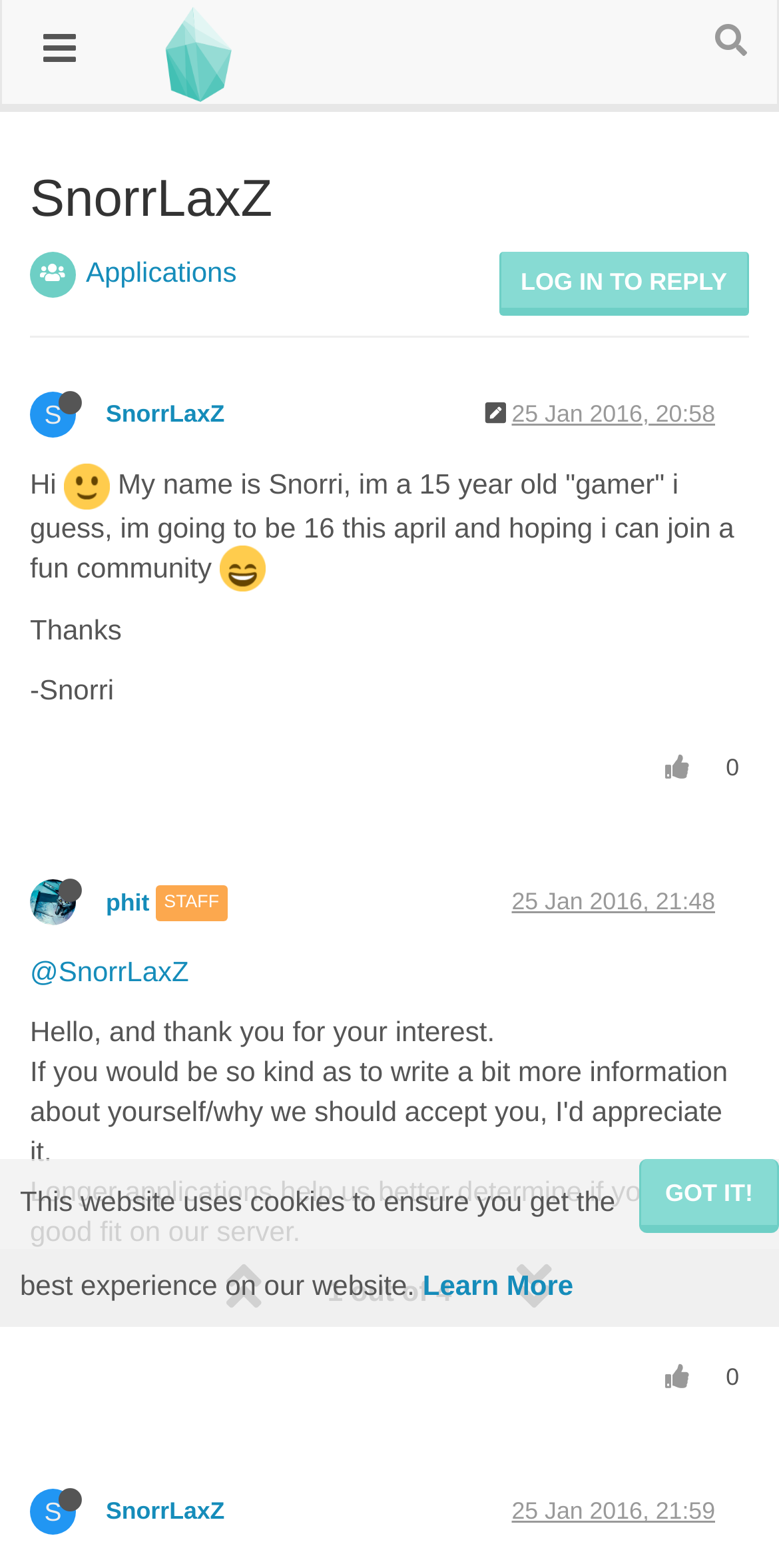How many links are there in the 'Helpful Links' section?
Refer to the image and provide a concise answer in one word or phrase.

3